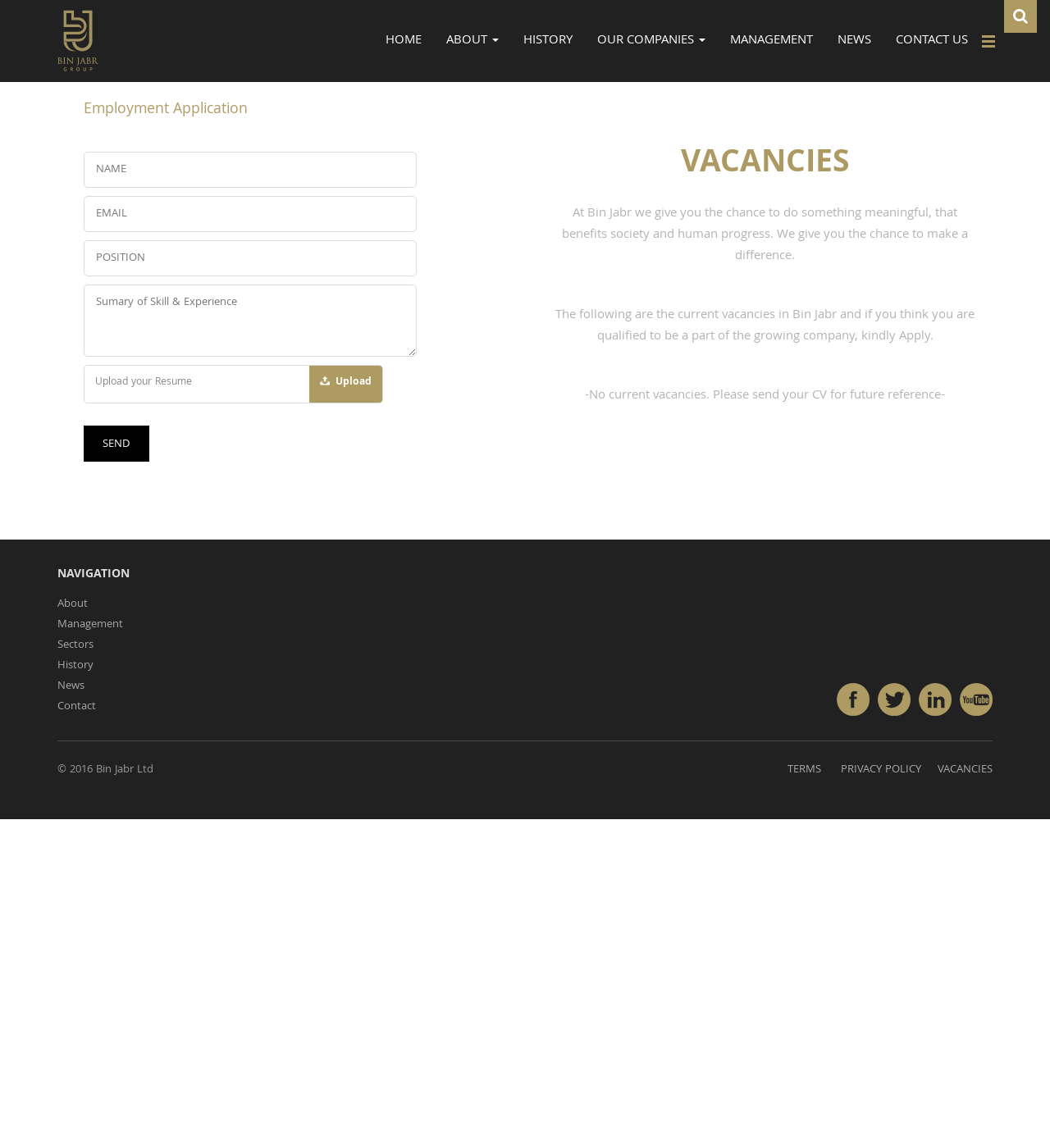Please provide a brief answer to the question using only one word or phrase: 
What is the copyright year of the webpage?

2016